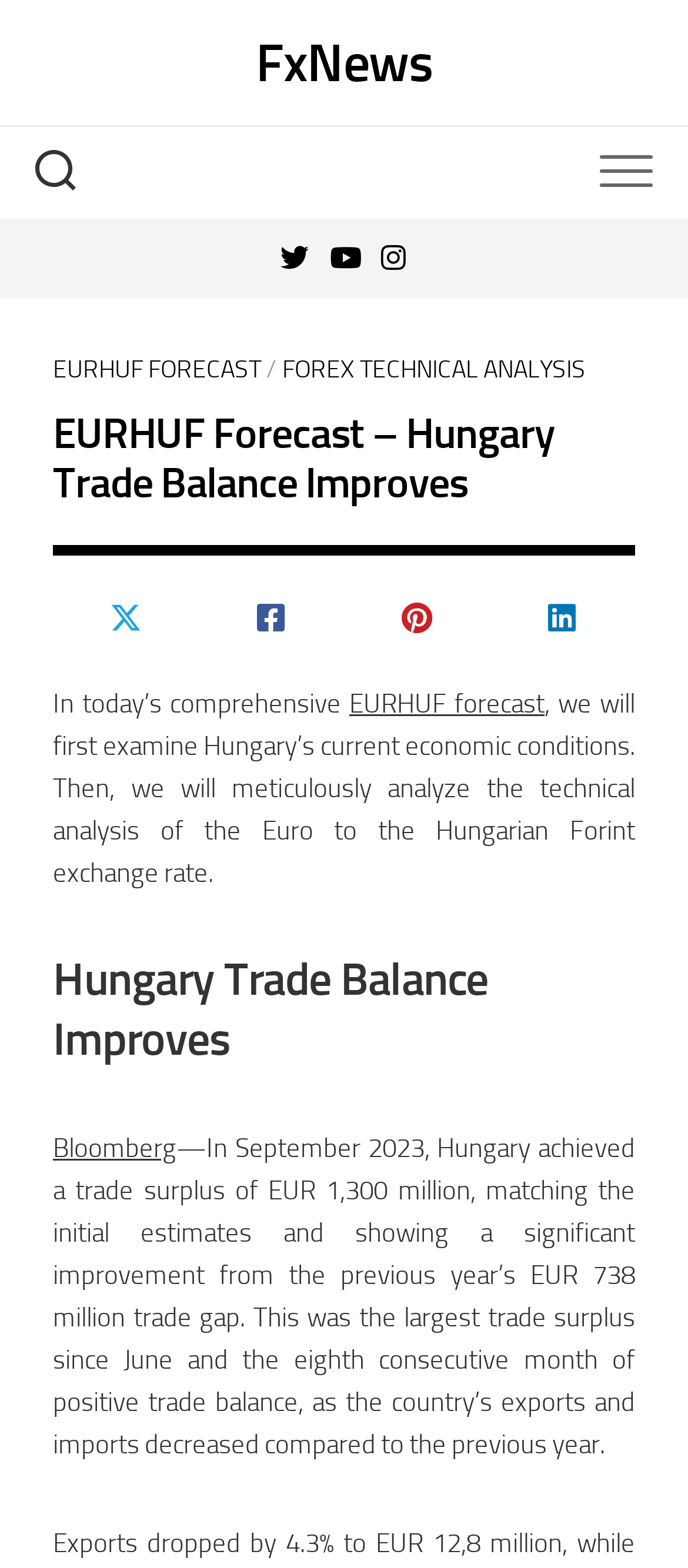What is the trend of Hungary's exports and imports?
Provide a detailed and extensive answer to the question.

According to the text, Hungary's exports and imports decreased compared to the previous year, which is mentioned in the section 'Hungary Trade Balance Improves'.